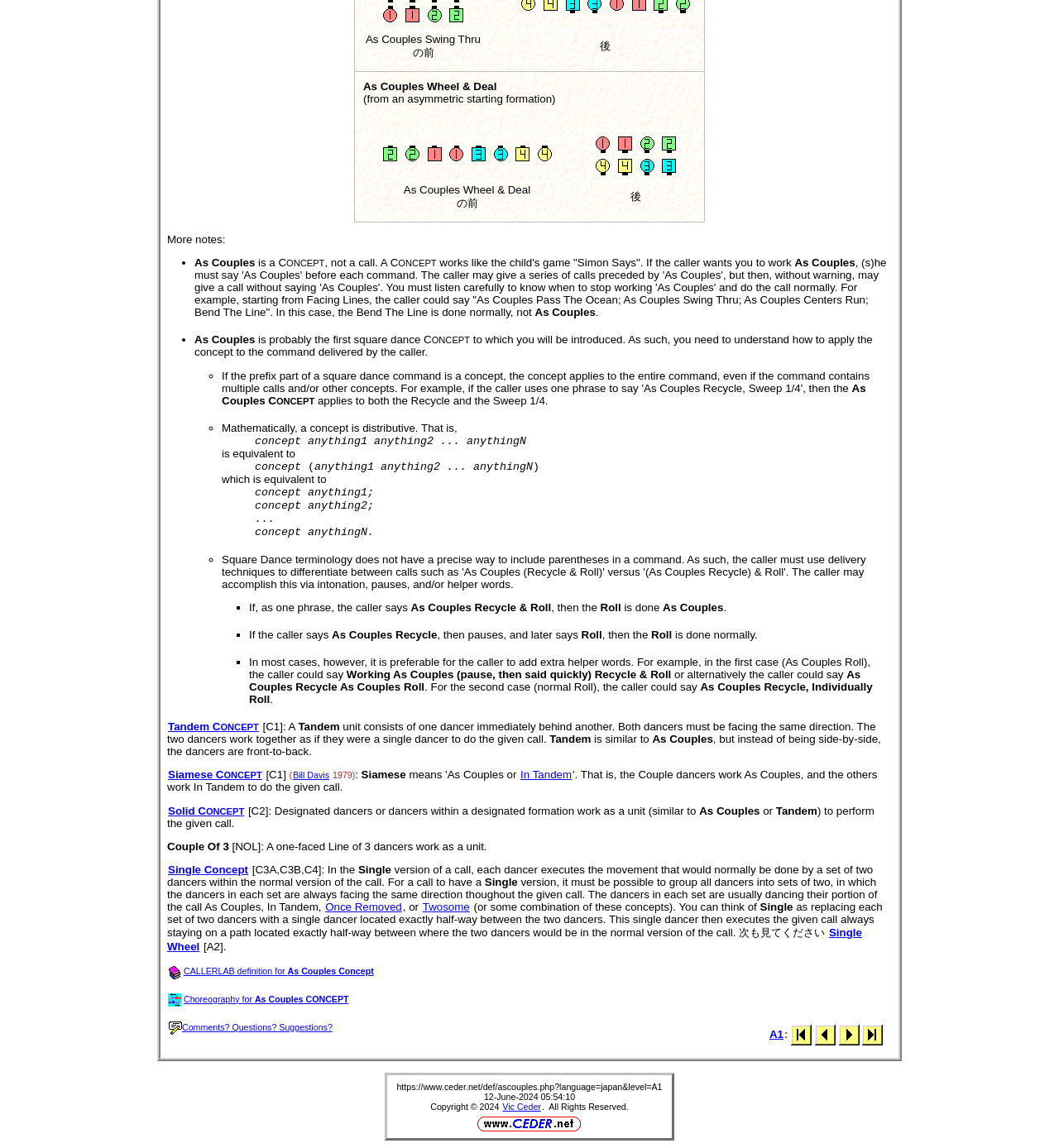What is the difference between As Couples and Tandem?
Please respond to the question with as much detail as possible.

The main difference between As Couples and Tandem is the direction of the dancers. In As Couples, the dancers are side-by-side, while in Tandem, the dancers are front-to-back, with one dancer immediately behind the other.